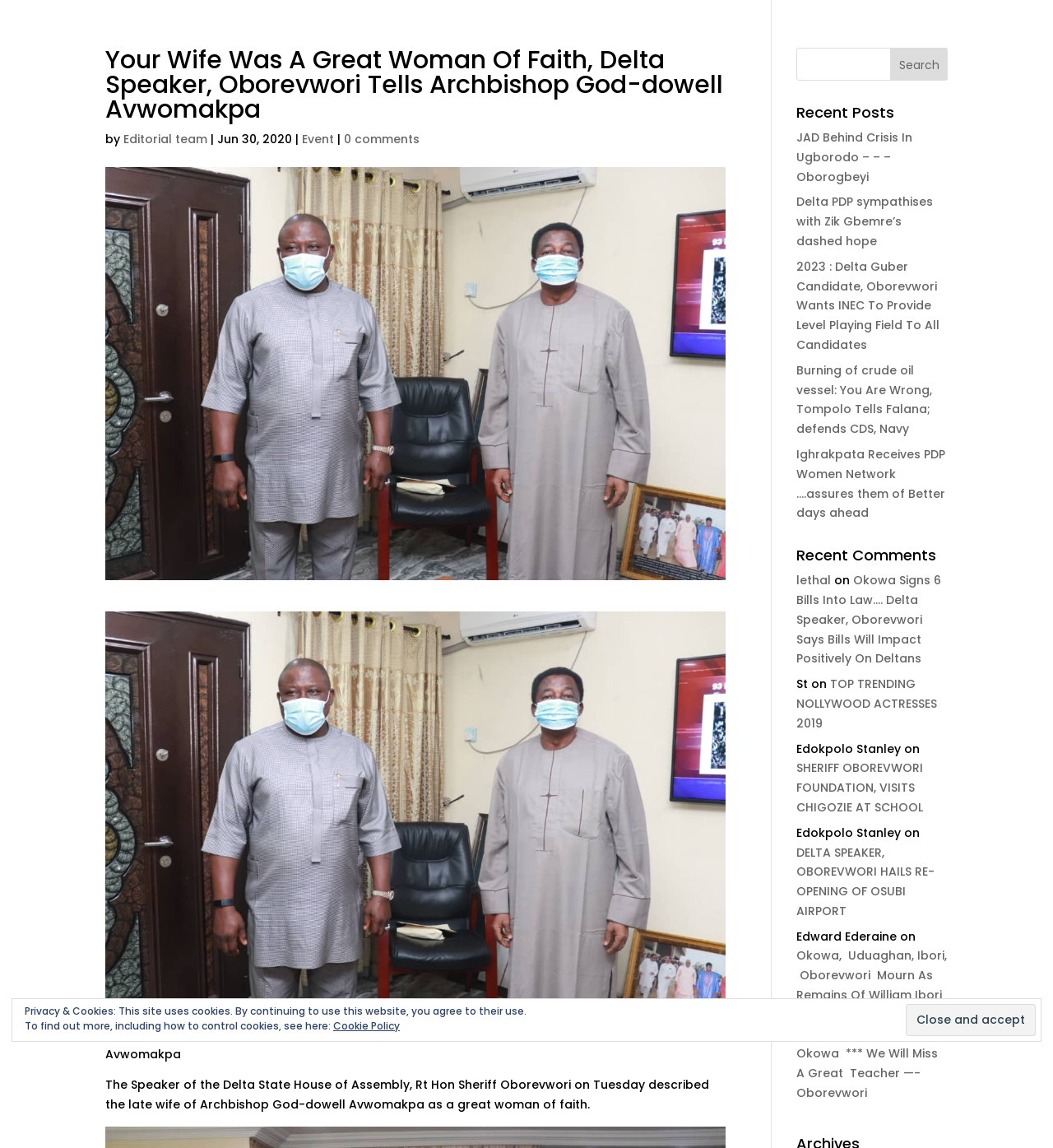Bounding box coordinates should be provided in the format (top-left x, top-left y, bottom-right x, bottom-right y) with all values between 0 and 1. Identify the bounding box for this UI element: value="Close and accept"

[0.86, 0.875, 0.984, 0.903]